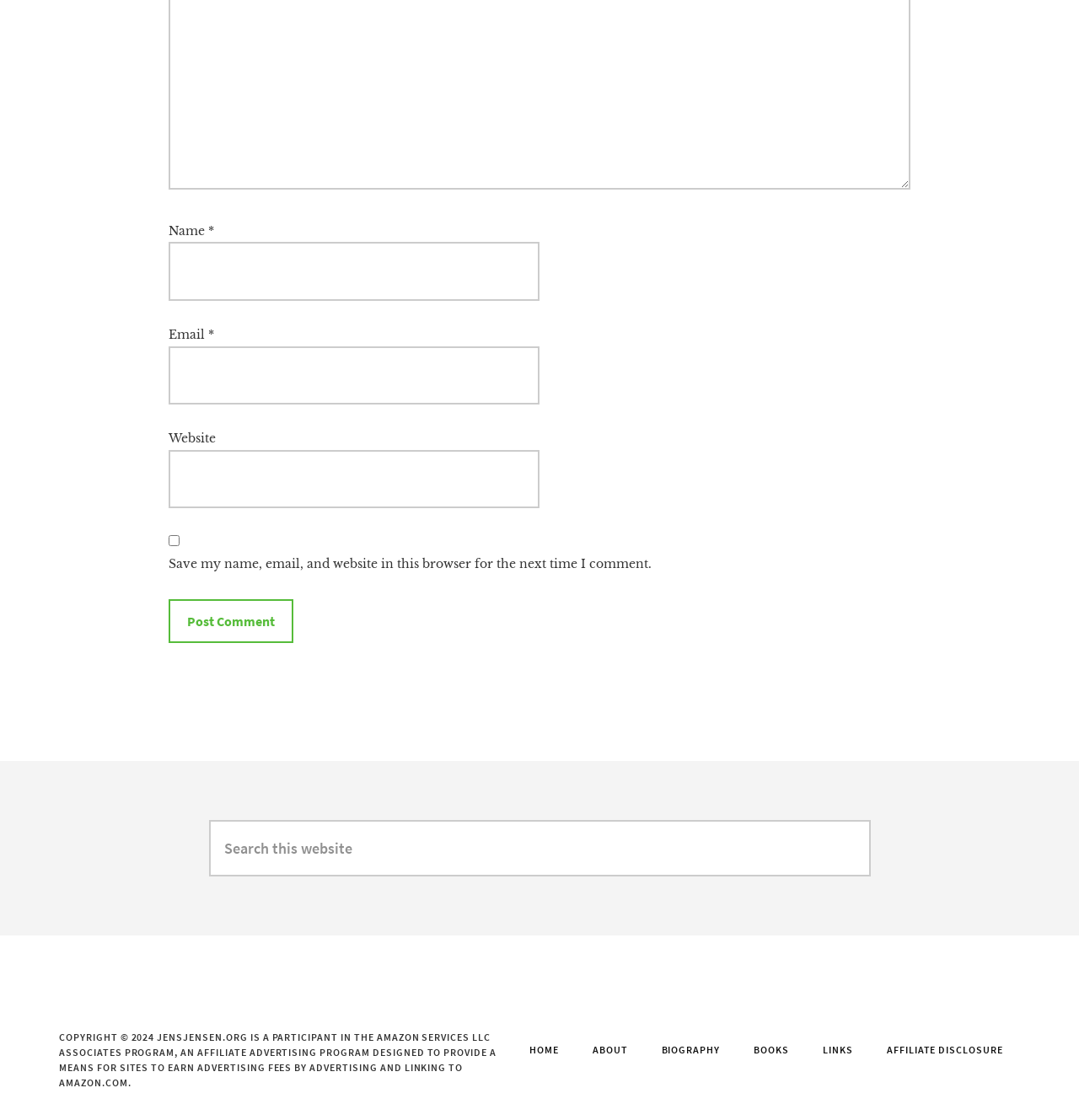Find the bounding box coordinates for the HTML element described as: "Affiliate Disclosure". The coordinates should consist of four float values between 0 and 1, i.e., [left, top, right, bottom].

[0.806, 0.93, 0.945, 0.945]